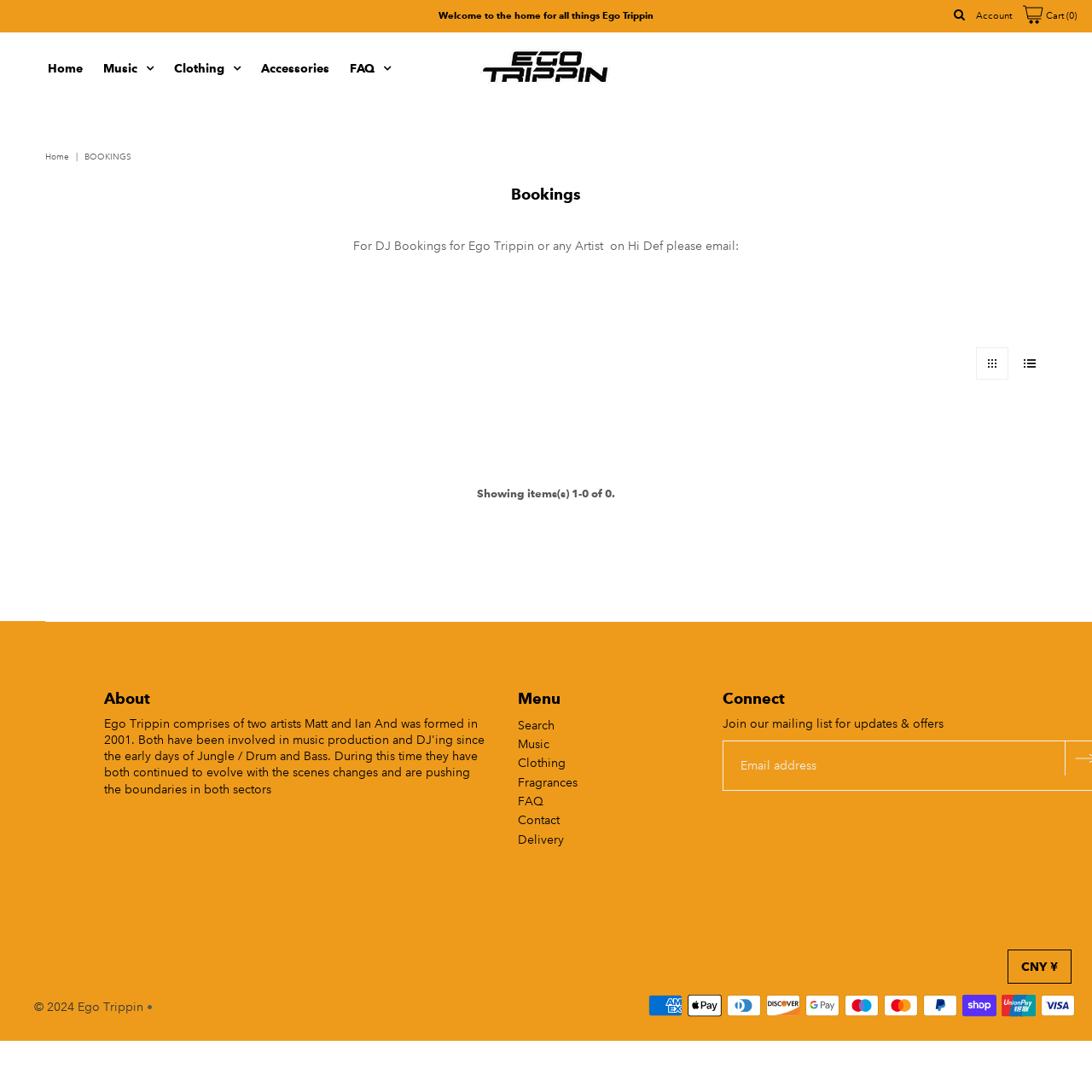Locate the UI element described by Clothing in the provided webpage screenshot. Return the bounding box coordinates in the format (top-left x, top-left y, bottom-right x, bottom-right y), ensuring all values are between 0 and 1.

[0.474, 0.692, 0.518, 0.706]